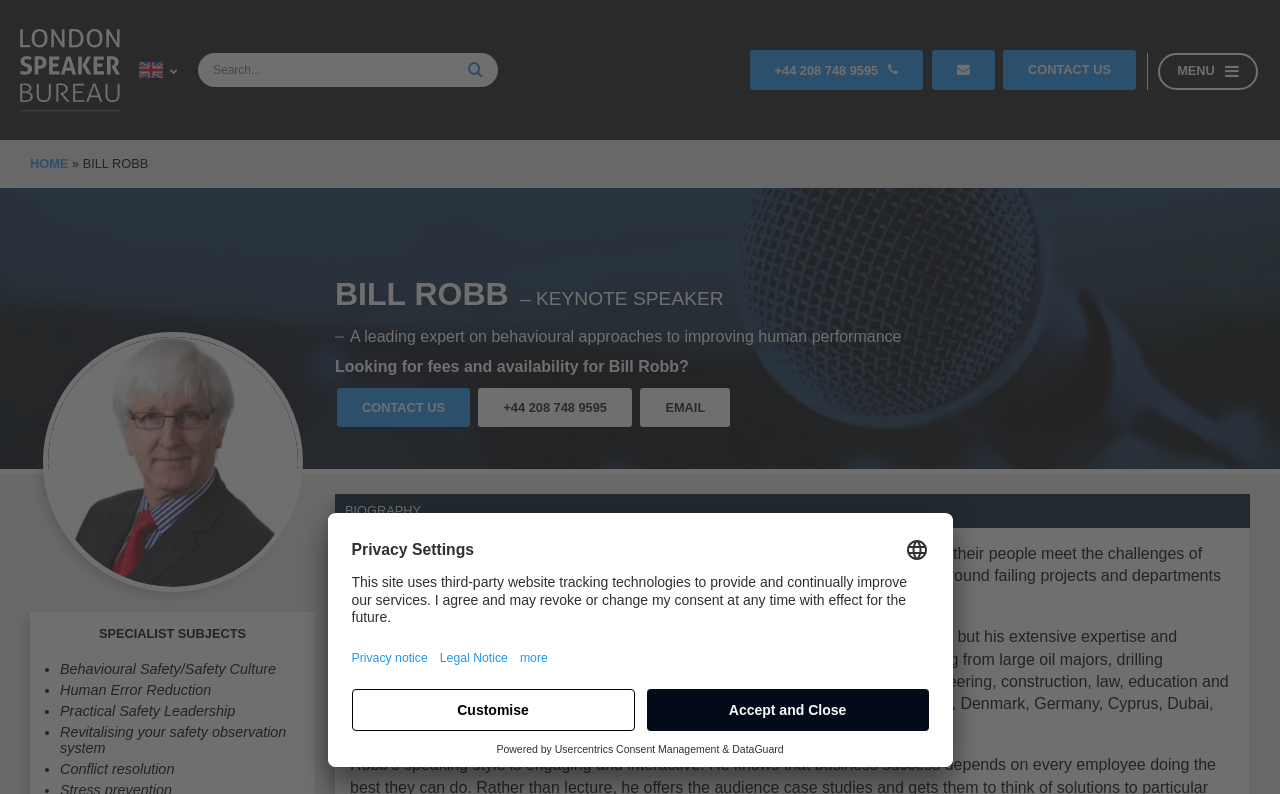Specify the bounding box coordinates of the area to click in order to follow the given instruction: "Search for something."

[0.155, 0.067, 0.389, 0.11]